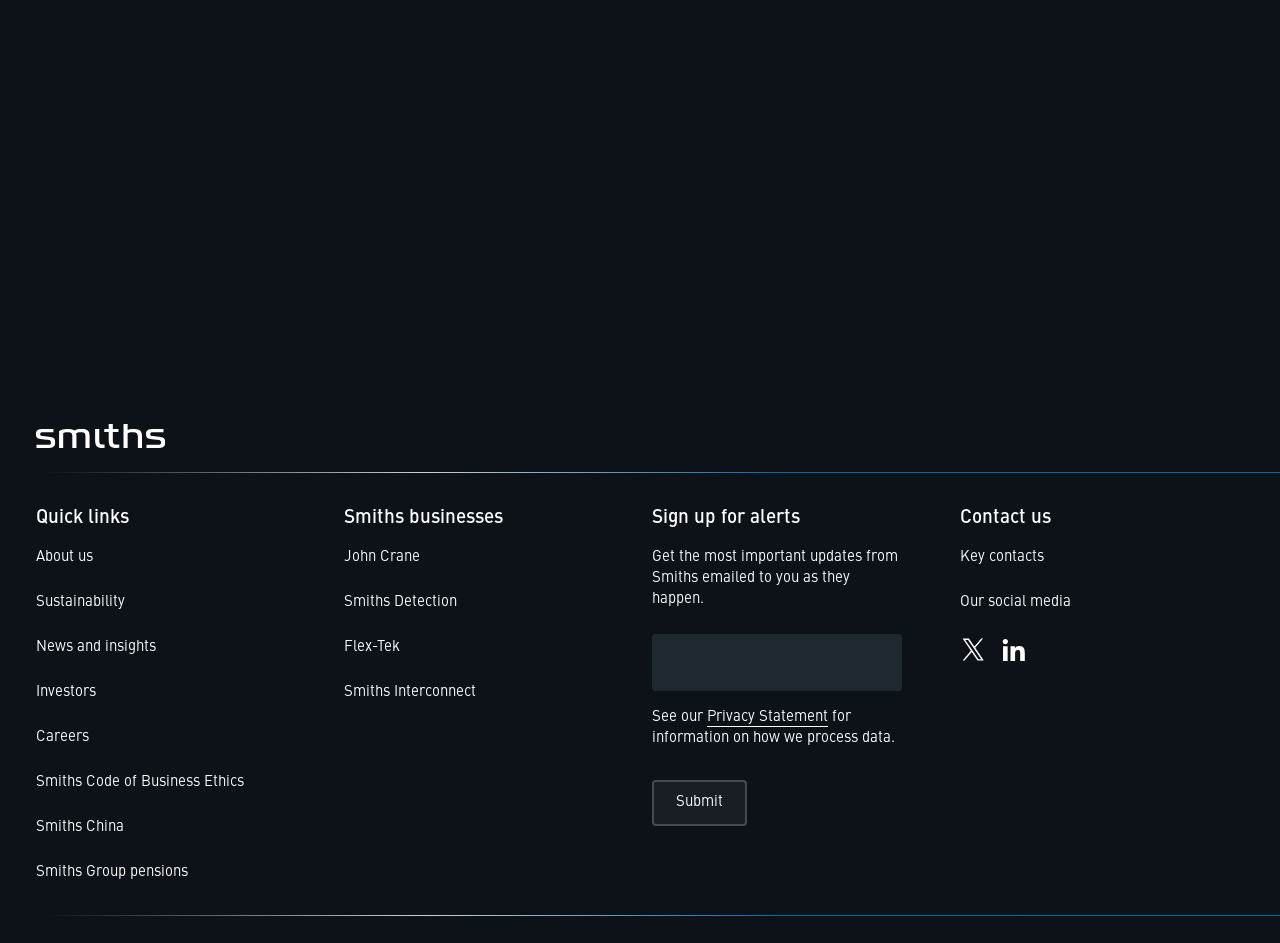Find the bounding box of the element with the following description: "Our social media". The coordinates must be four float numbers between 0 and 1, formatted as [left, top, right, bottom].

[0.75, 0.631, 0.837, 0.647]